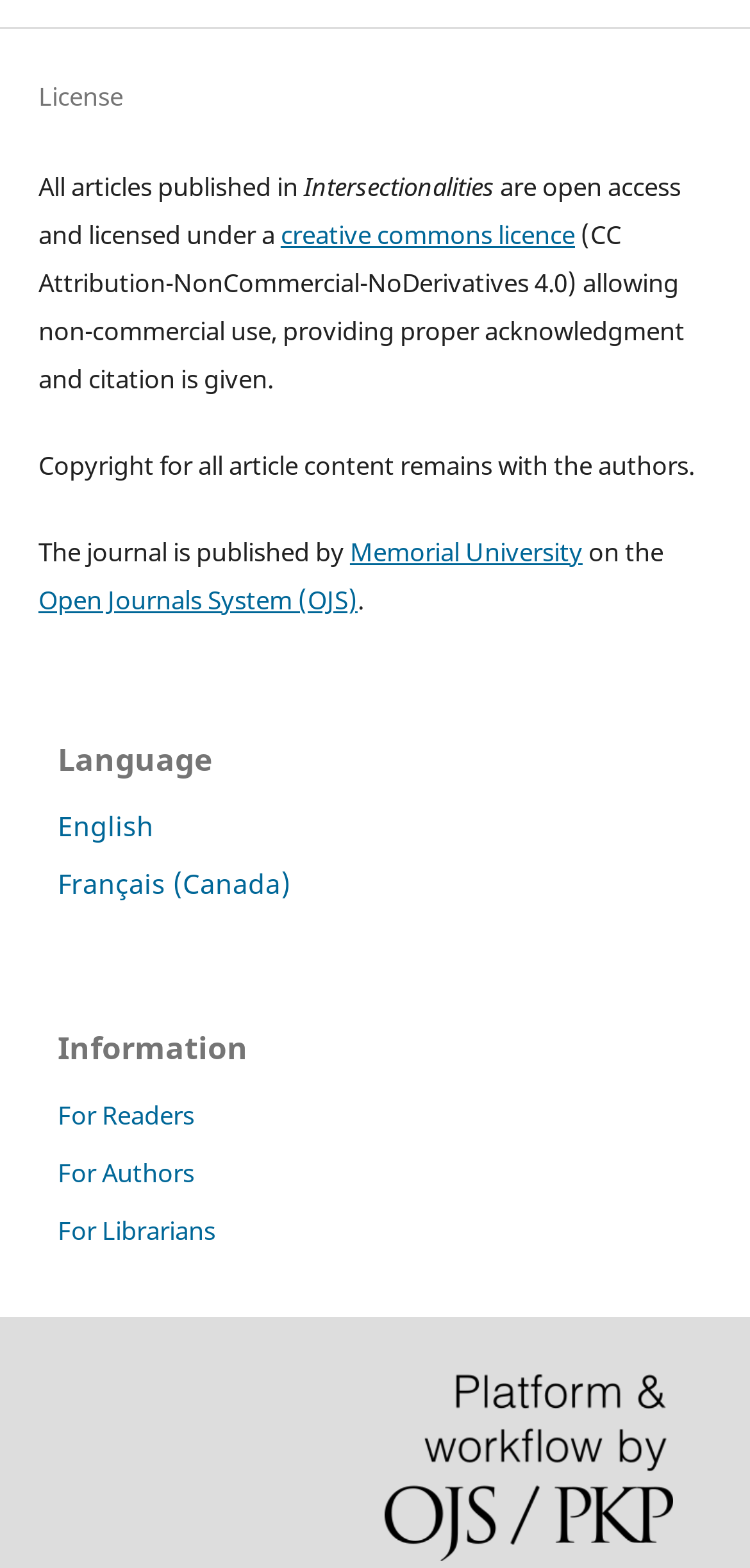From the given element description: "For Authors", find the bounding box for the UI element. Provide the coordinates as four float numbers between 0 and 1, in the order [left, top, right, bottom].

[0.077, 0.737, 0.259, 0.759]